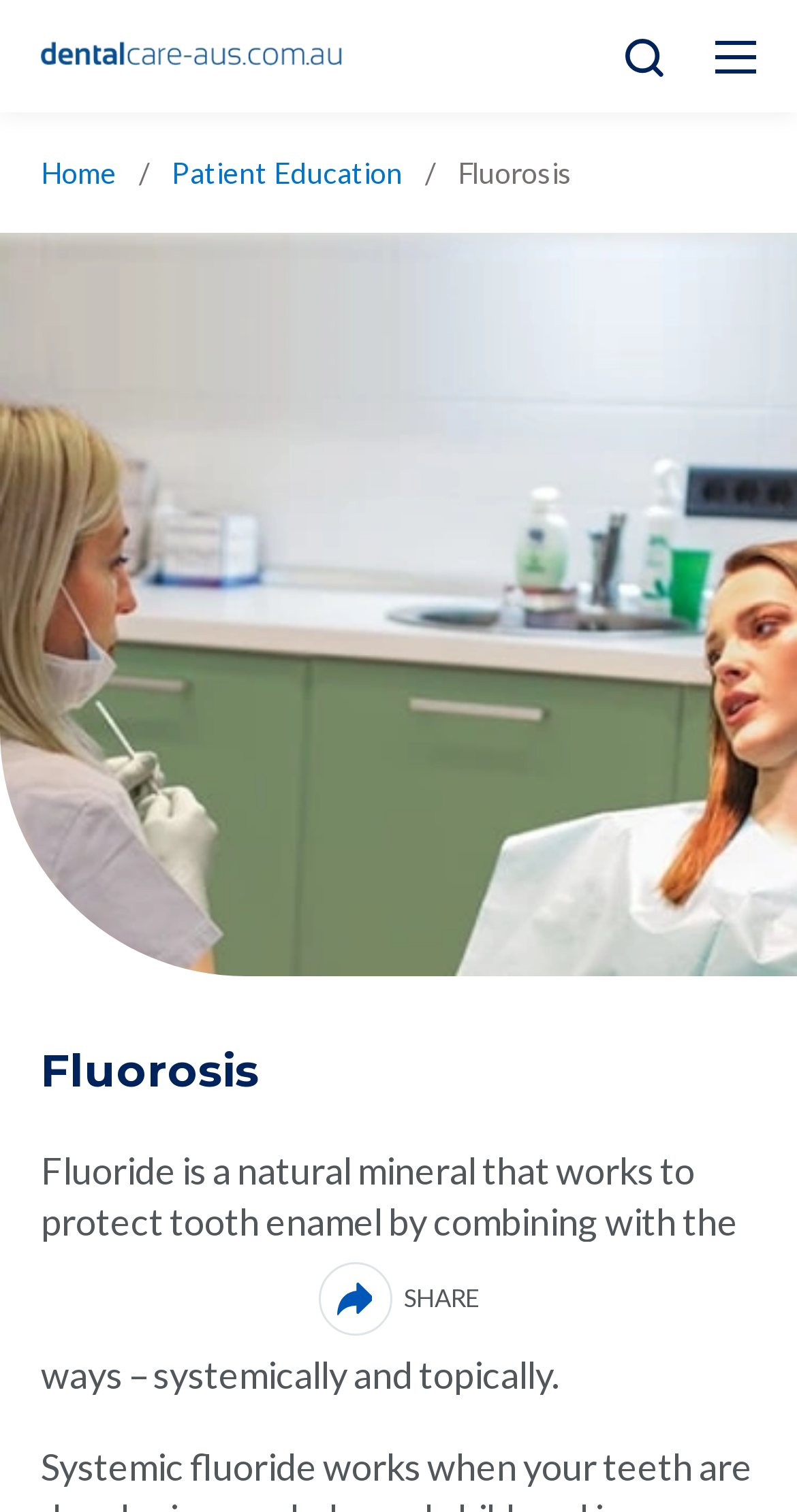Provide the bounding box coordinates for the specified HTML element described in this description: "Patient Education". The coordinates should be four float numbers ranging from 0 to 1, in the format [left, top, right, bottom].

[0.215, 0.101, 0.505, 0.127]